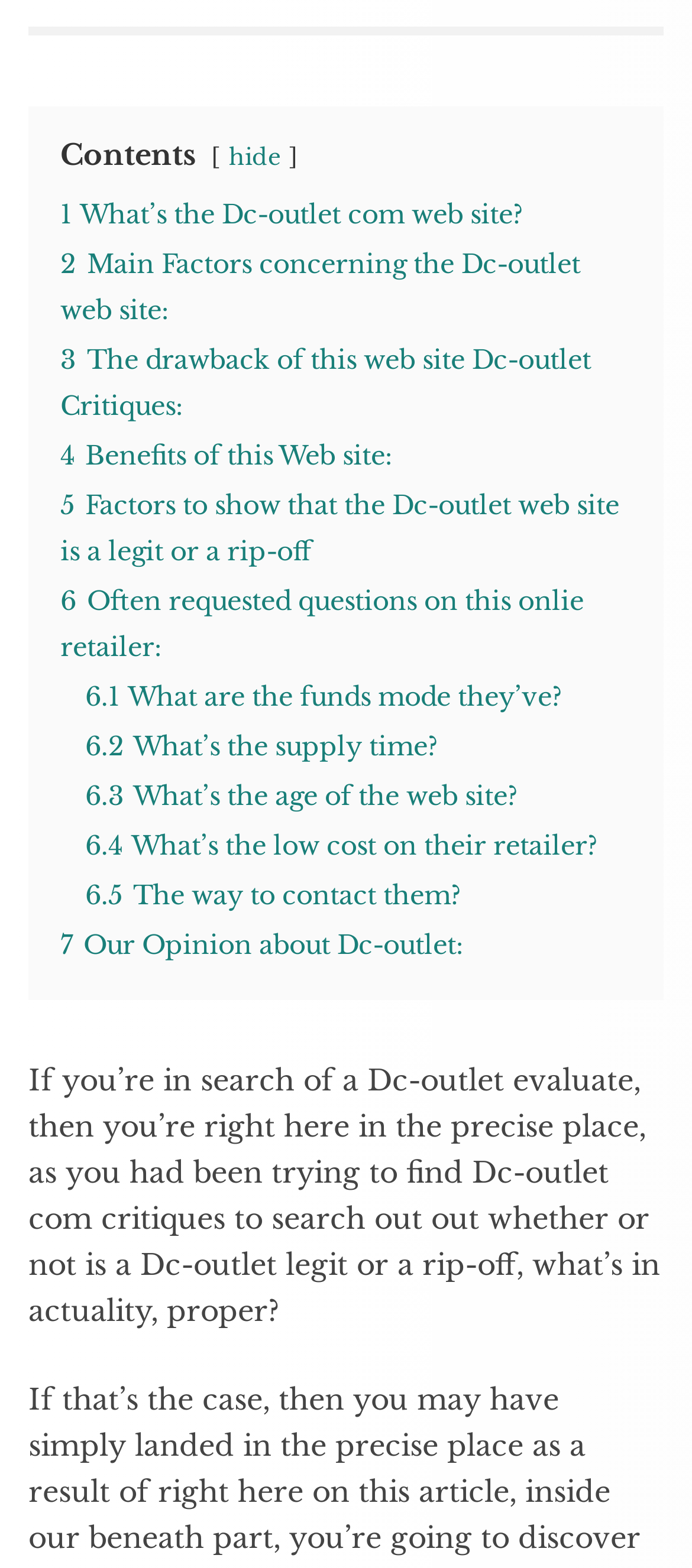Locate the UI element that matches the description DeFi in the webpage screenshot. Return the bounding box coordinates in the format (top-left x, top-left y, bottom-right x, bottom-right y), with values ranging from 0 to 1.

None